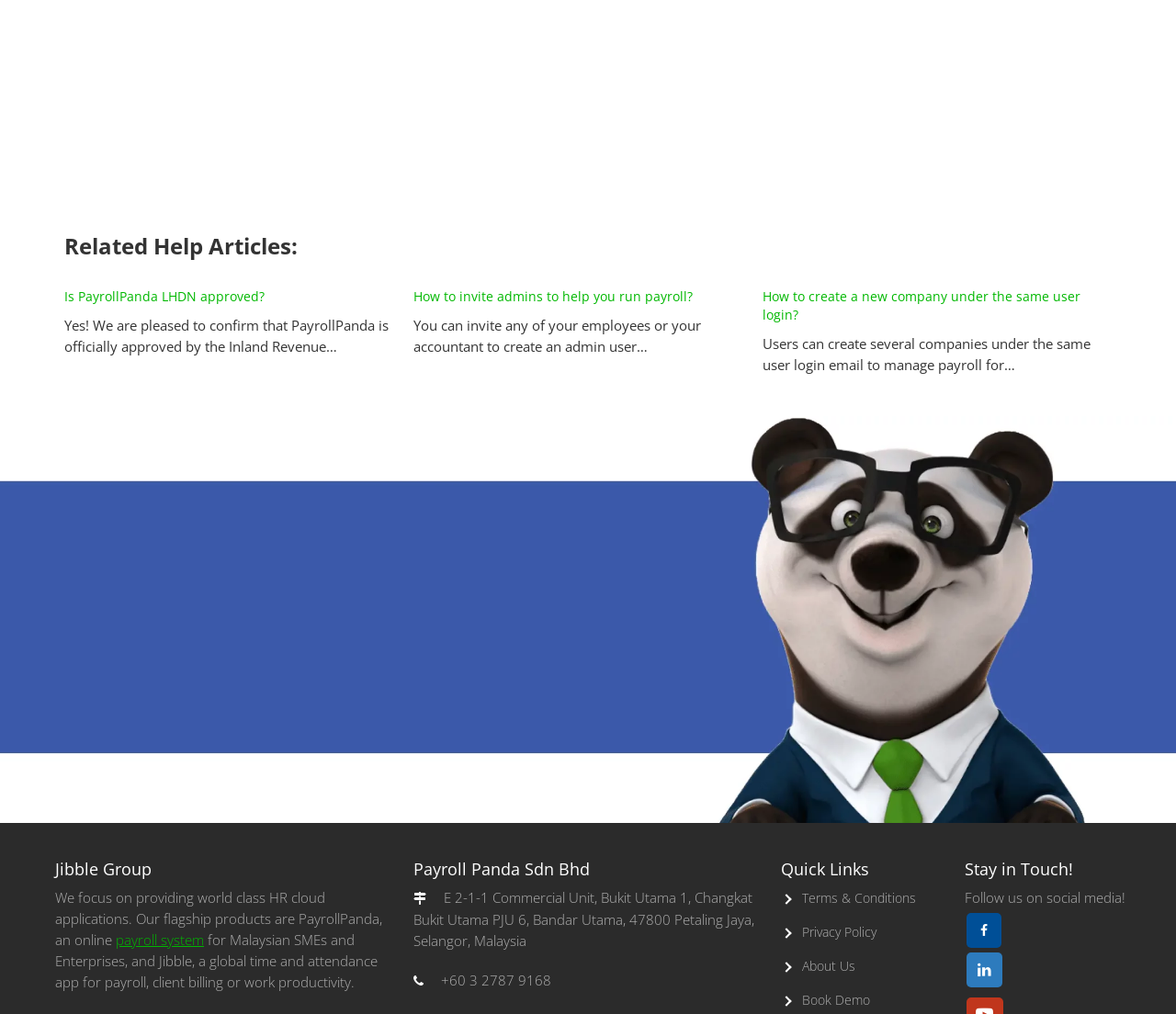Respond concisely with one word or phrase to the following query:
What is the phone number of Payroll Panda Sdn Bhd?

+60 3 2787 9168